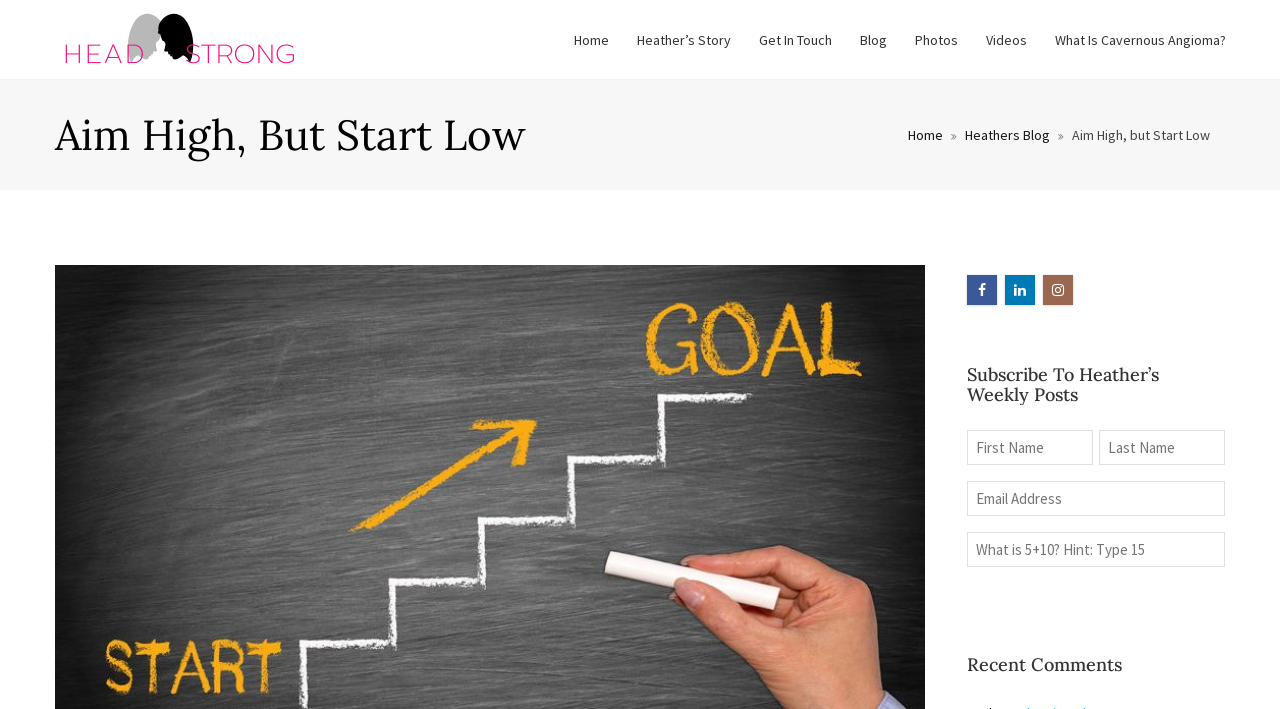Give a short answer using one word or phrase for the question:
How many links are in the top navigation bar?

7